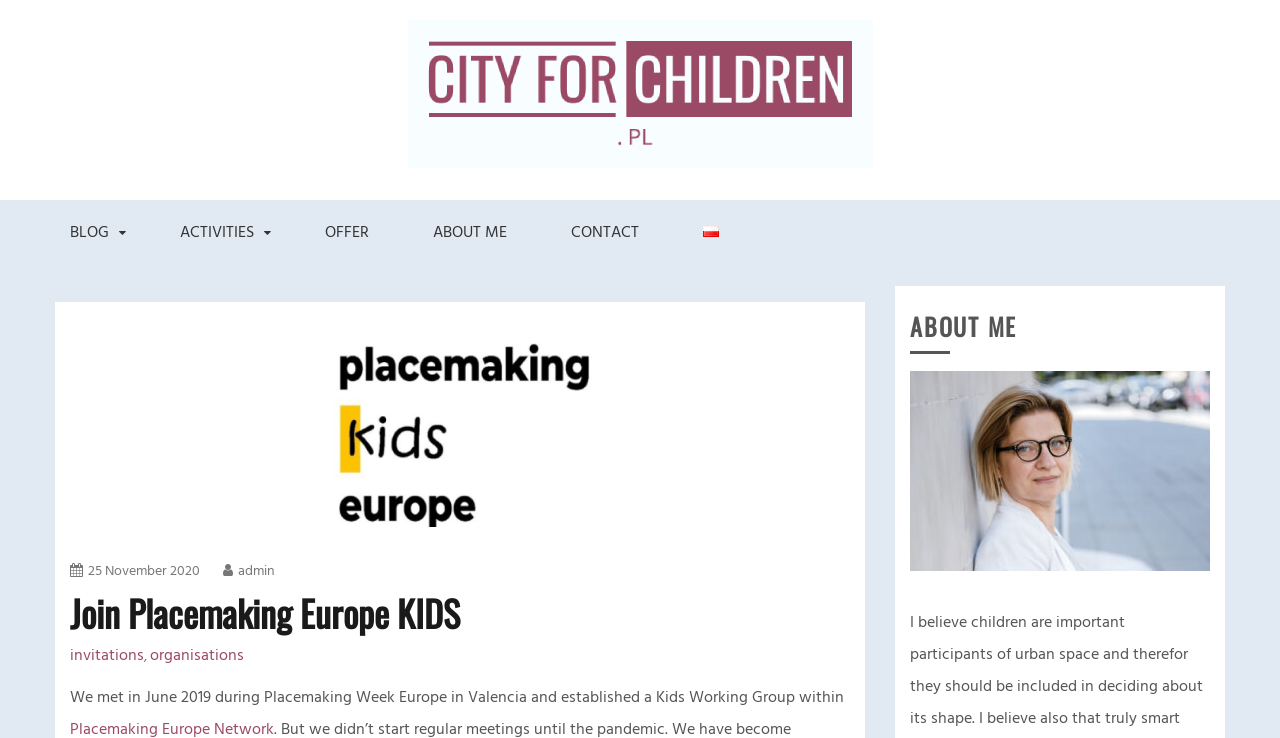Identify the bounding box coordinates of the clickable region necessary to fulfill the following instruction: "switch to Polish language". The bounding box coordinates should be four float numbers between 0 and 1, i.e., [left, top, right, bottom].

[0.526, 0.271, 0.585, 0.36]